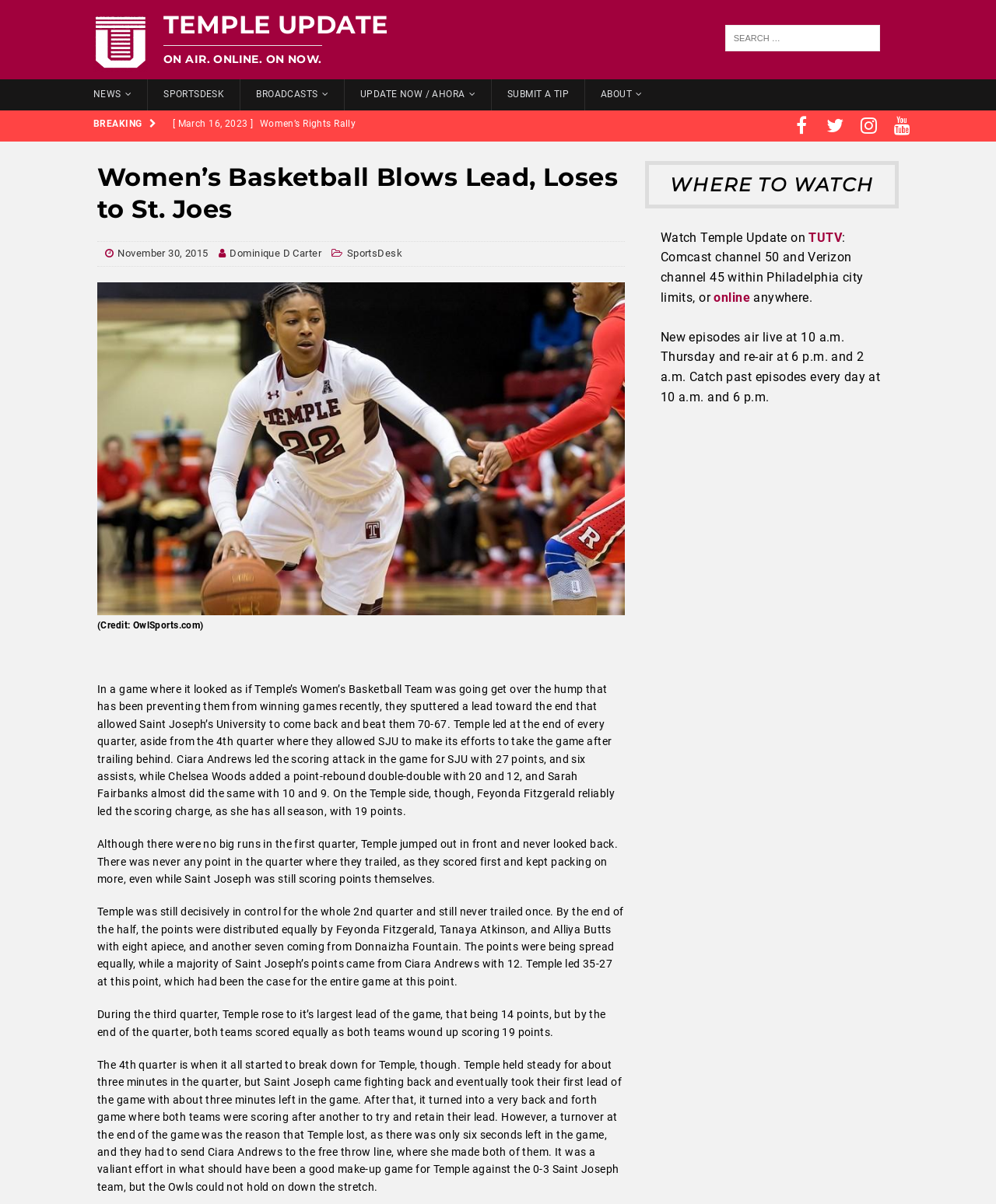Locate the bounding box coordinates of the area that needs to be clicked to fulfill the following instruction: "Read more about Women’s Basketball". The coordinates should be in the format of four float numbers between 0 and 1, namely [left, top, right, bottom].

[0.098, 0.133, 0.627, 0.194]